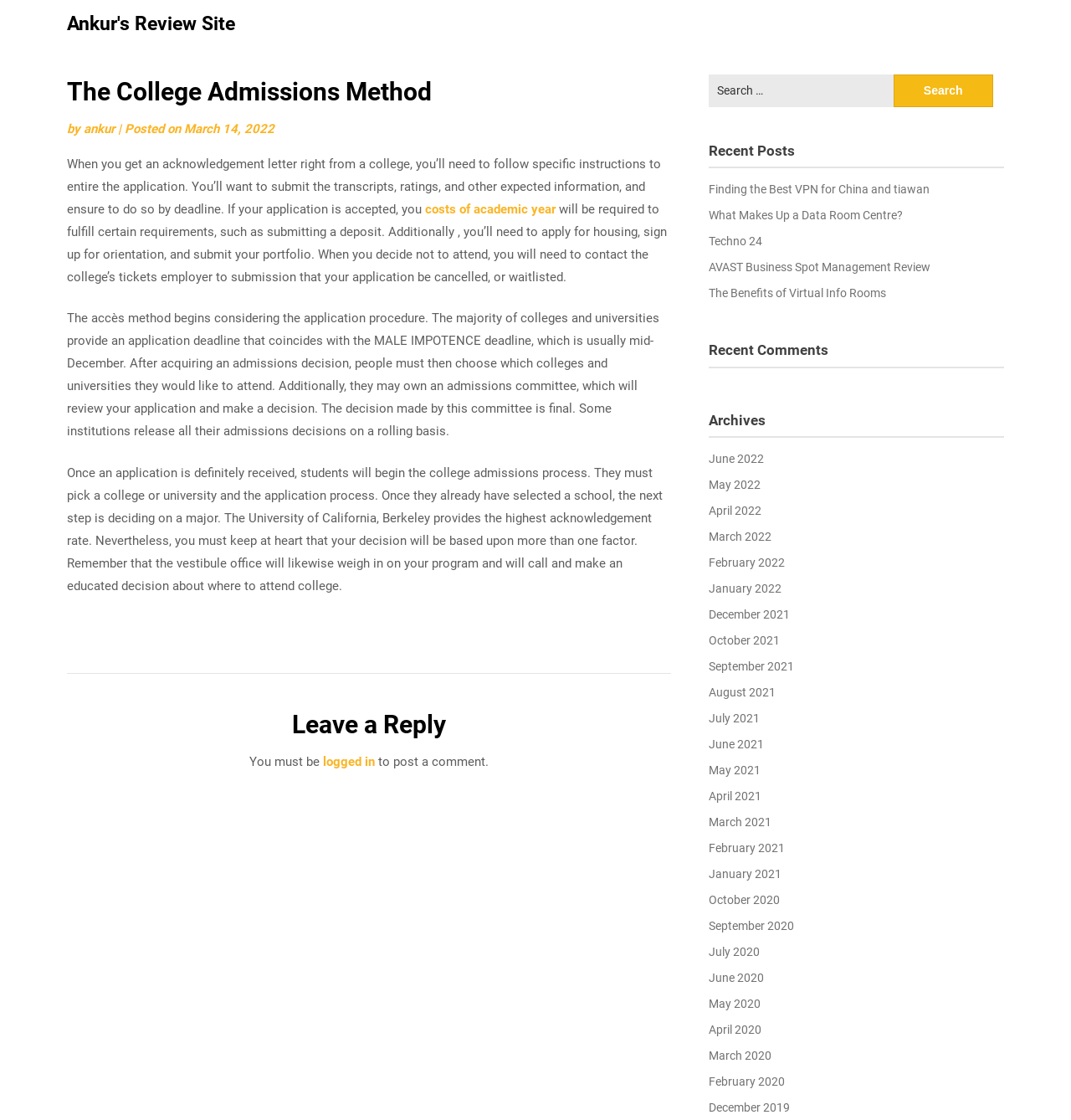Pinpoint the bounding box coordinates of the area that must be clicked to complete this instruction: "Click on the link 'The College Admissions Method'".

[0.062, 0.066, 0.626, 0.098]